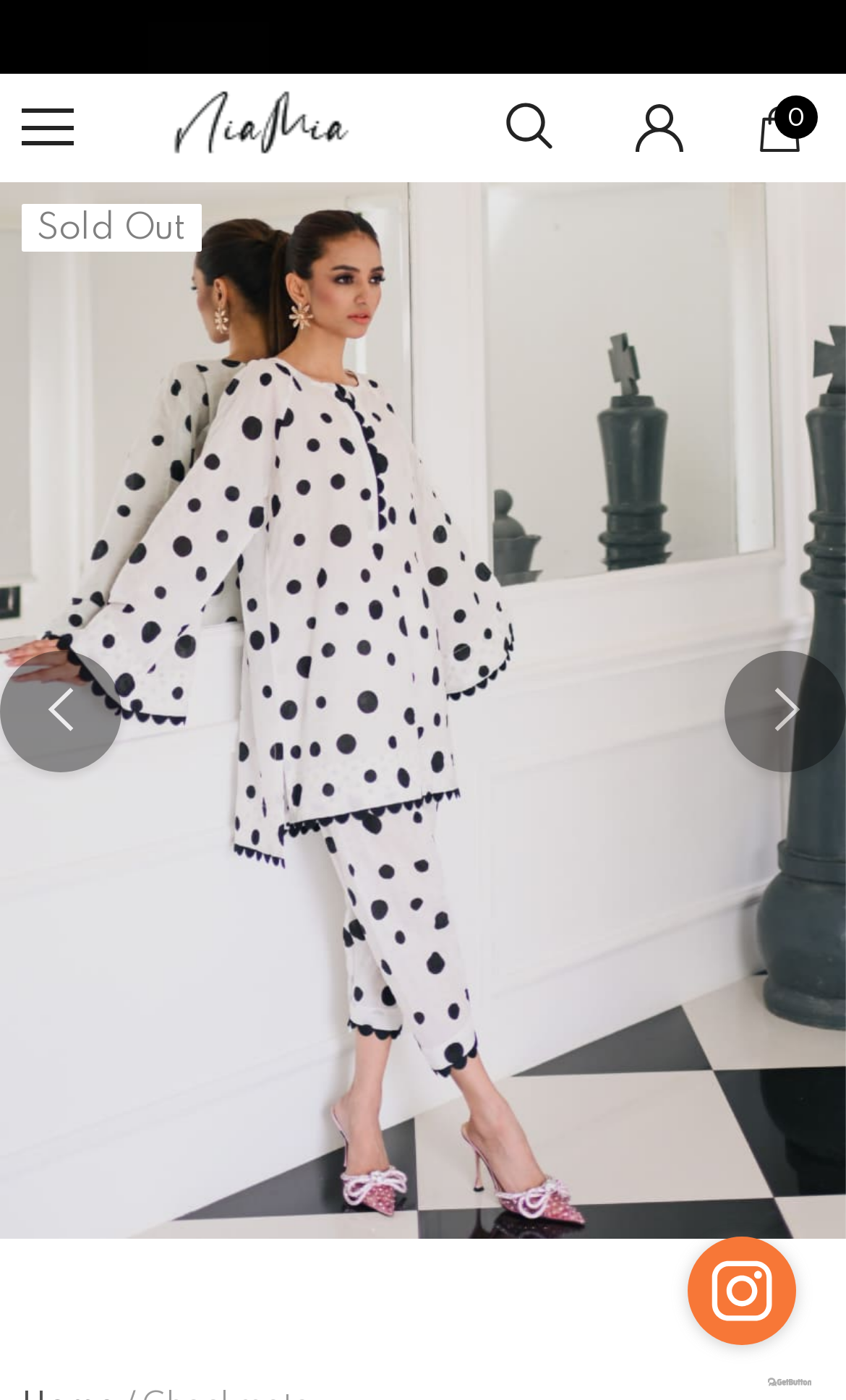Please locate the bounding box coordinates of the region I need to click to follow this instruction: "Go to instagram".

[0.813, 0.883, 0.941, 0.961]